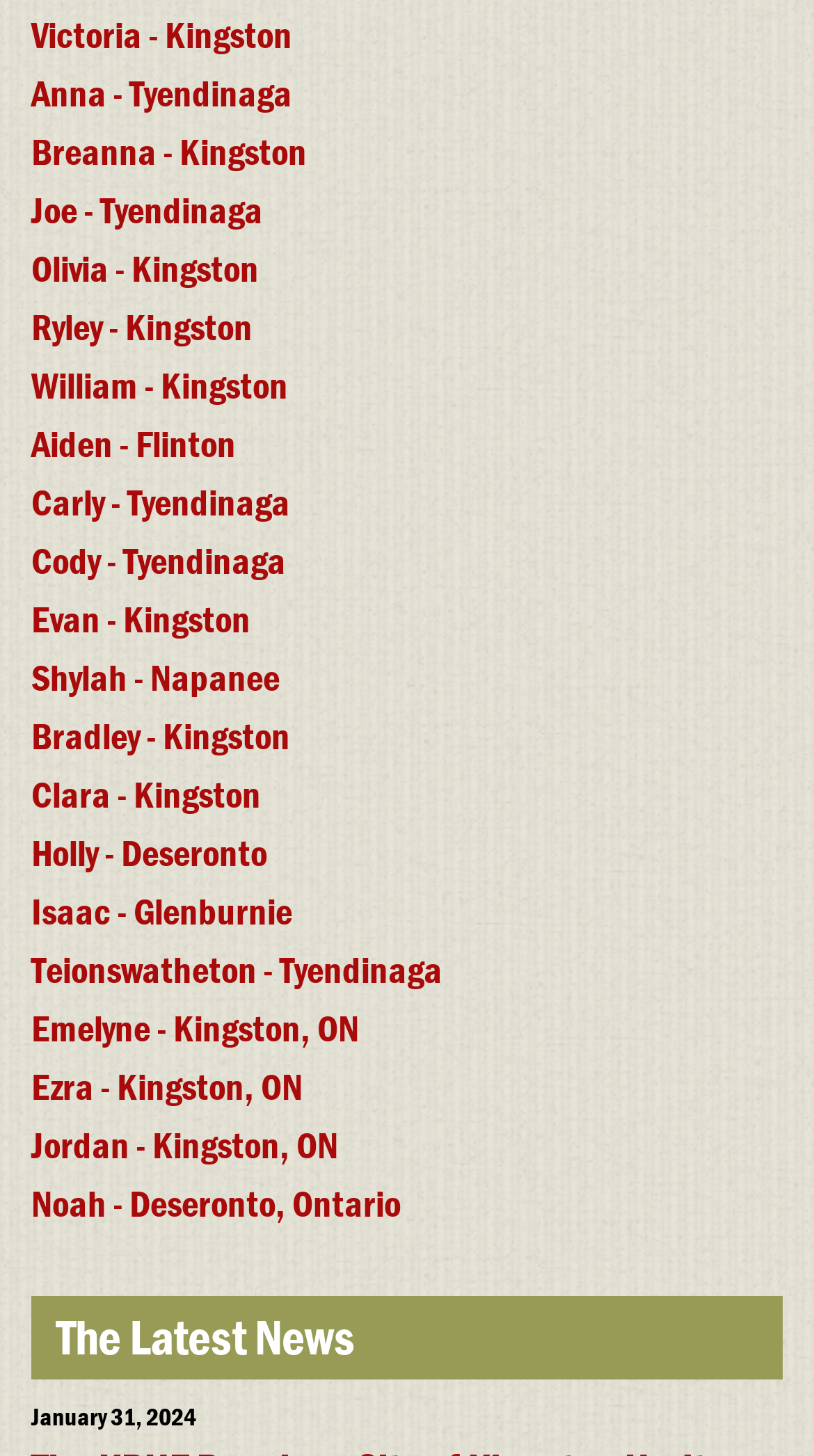Kindly respond to the following question with a single word or a brief phrase: 
How many unique locations are mentioned in the links?

7